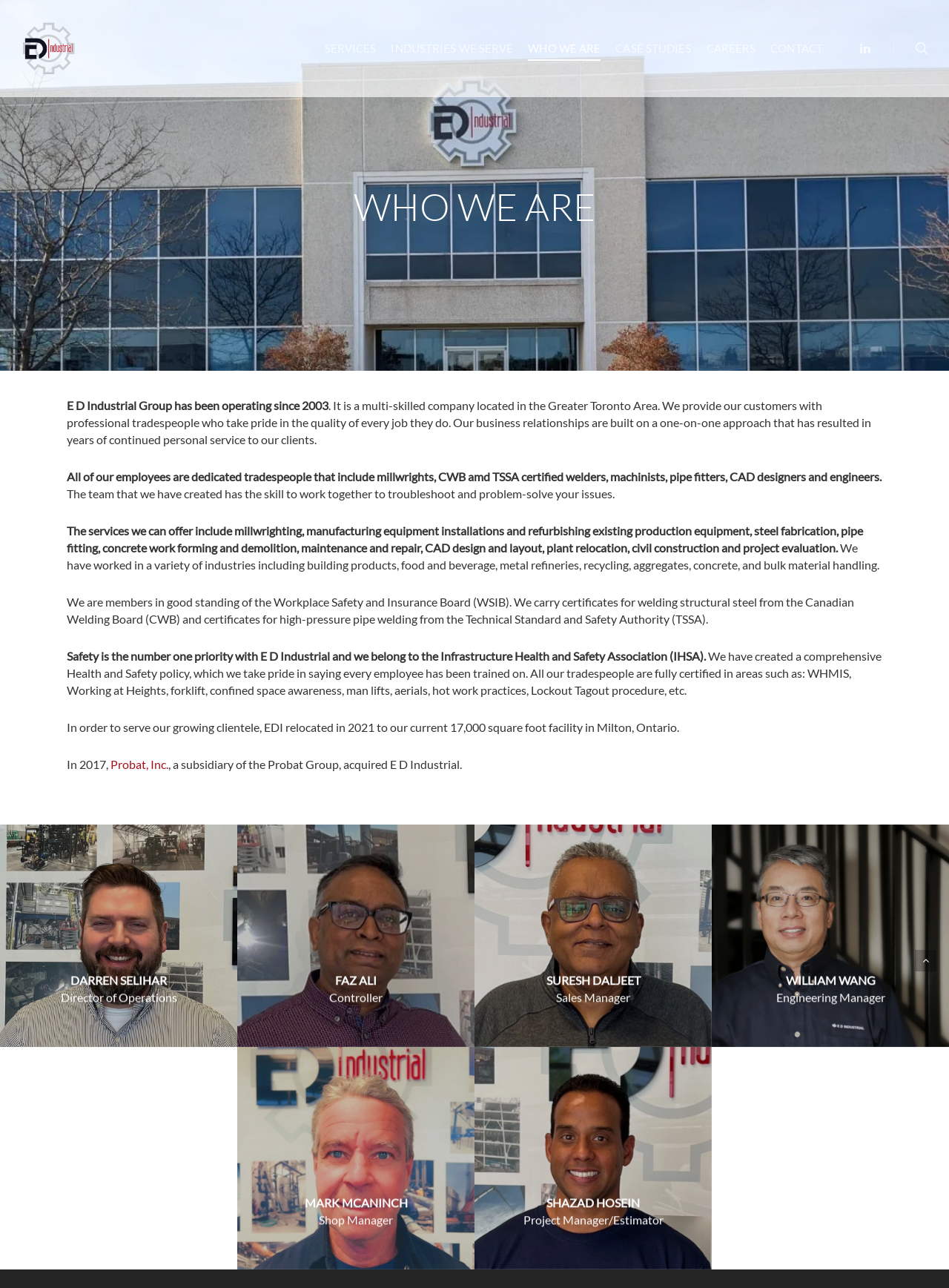Please determine the bounding box coordinates for the element with the description: "Contact".

[0.812, 0.016, 0.867, 0.075]